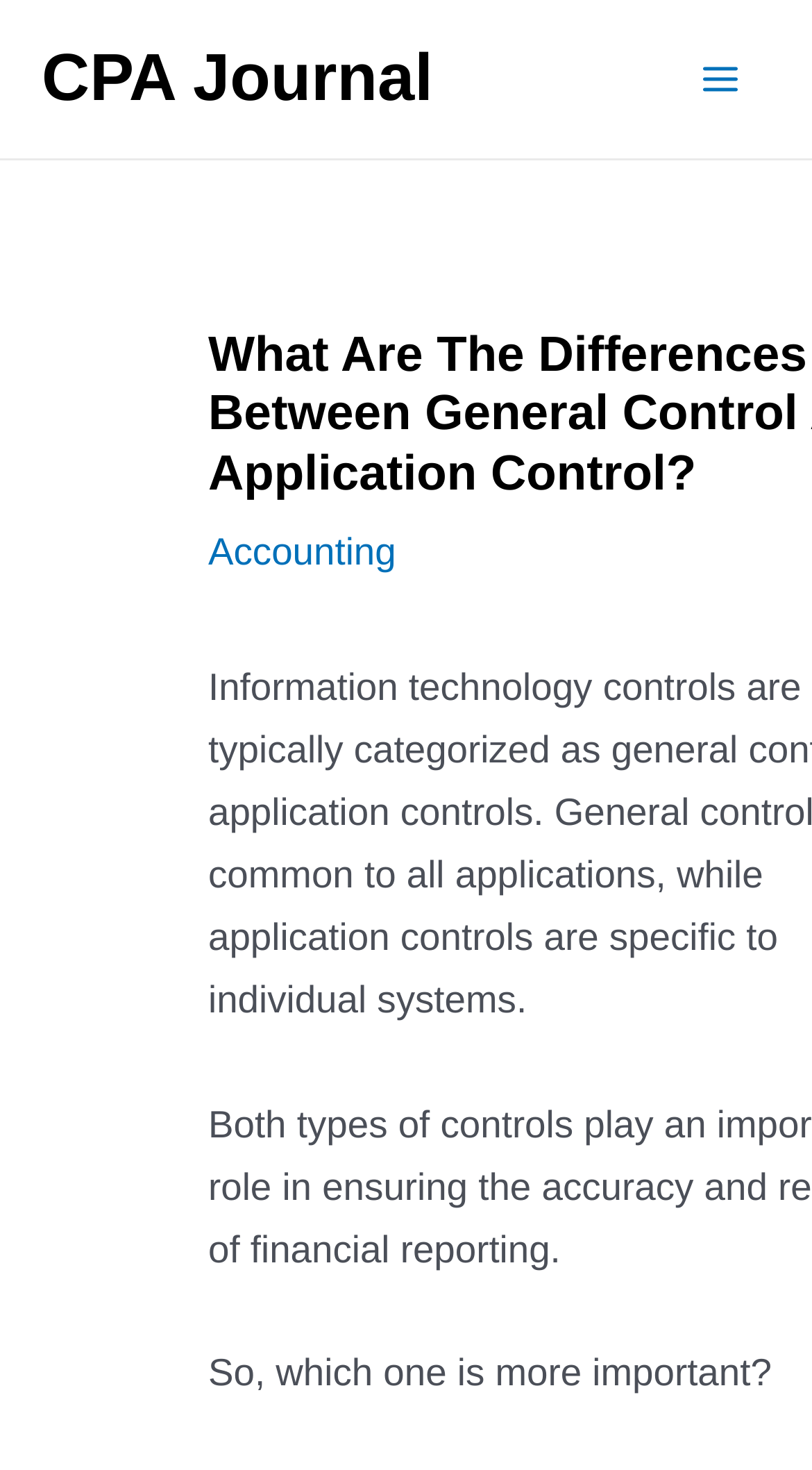Identify the bounding box for the UI element that is described as follows: "Accounting".

[0.256, 0.36, 0.488, 0.39]